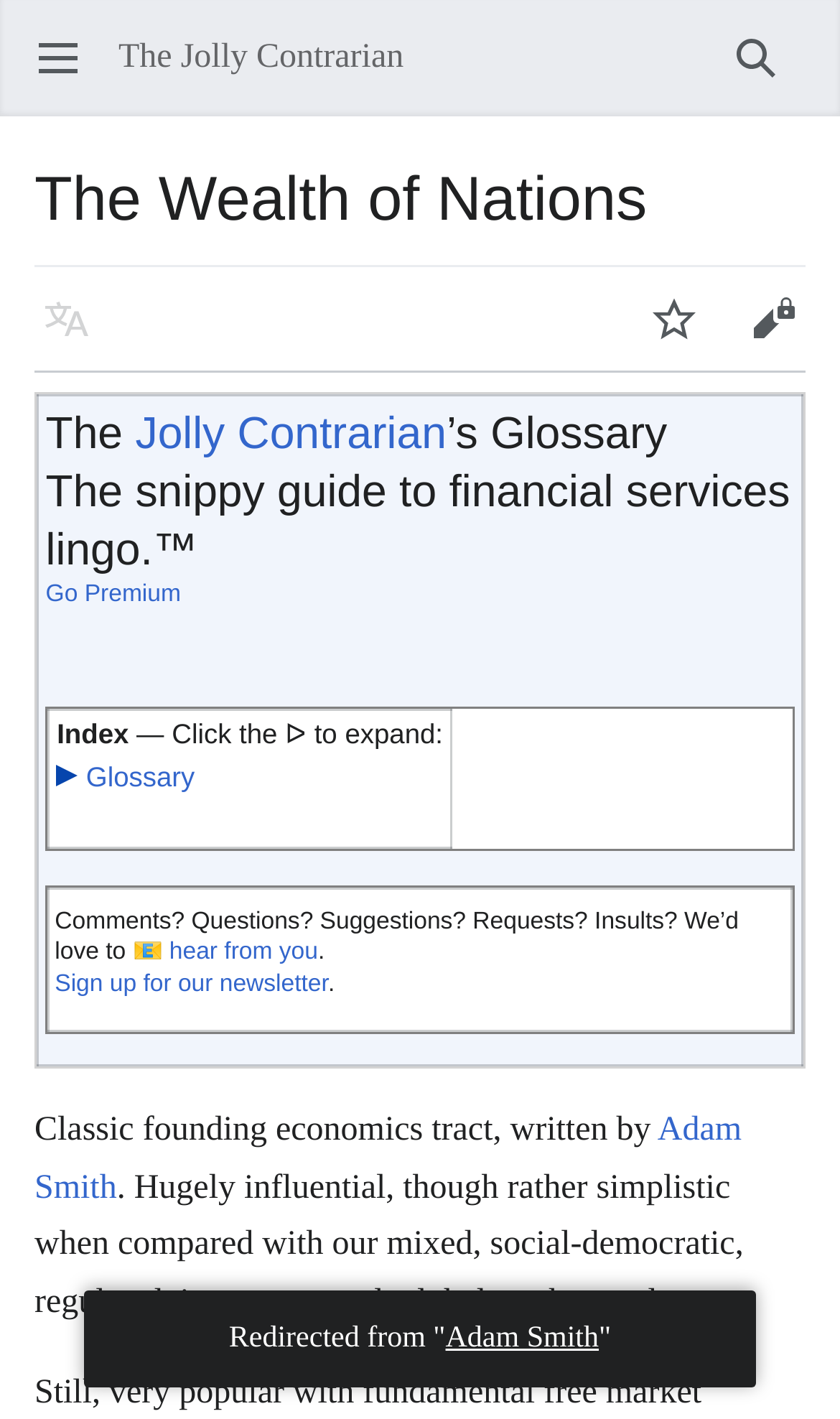Kindly provide the bounding box coordinates of the section you need to click on to fulfill the given instruction: "Open main menu".

[0.041, 0.006, 0.074, 0.026]